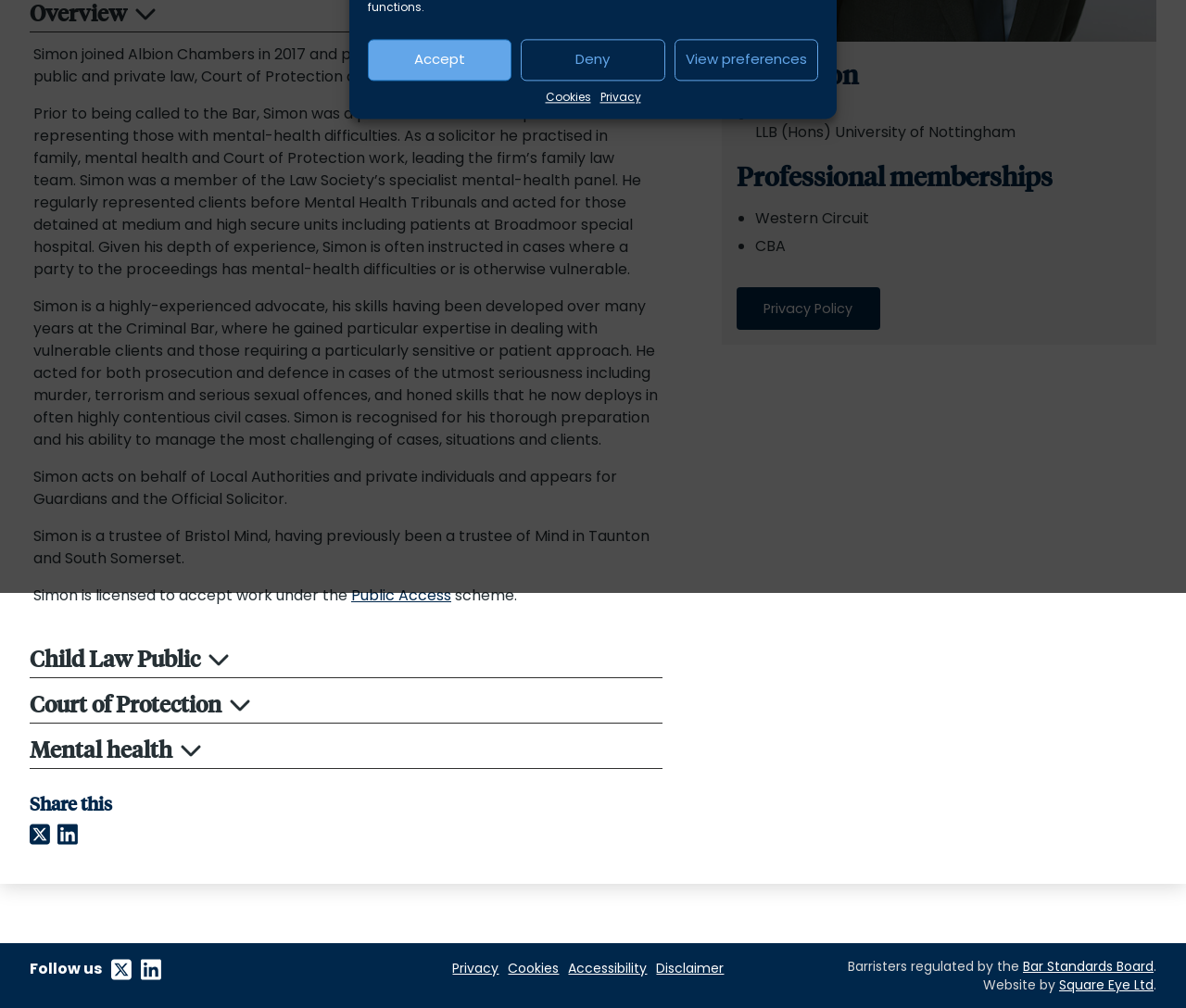Using the provided element description "parent_node: STAY IN TOUCH", determine the bounding box coordinates of the UI element.

None